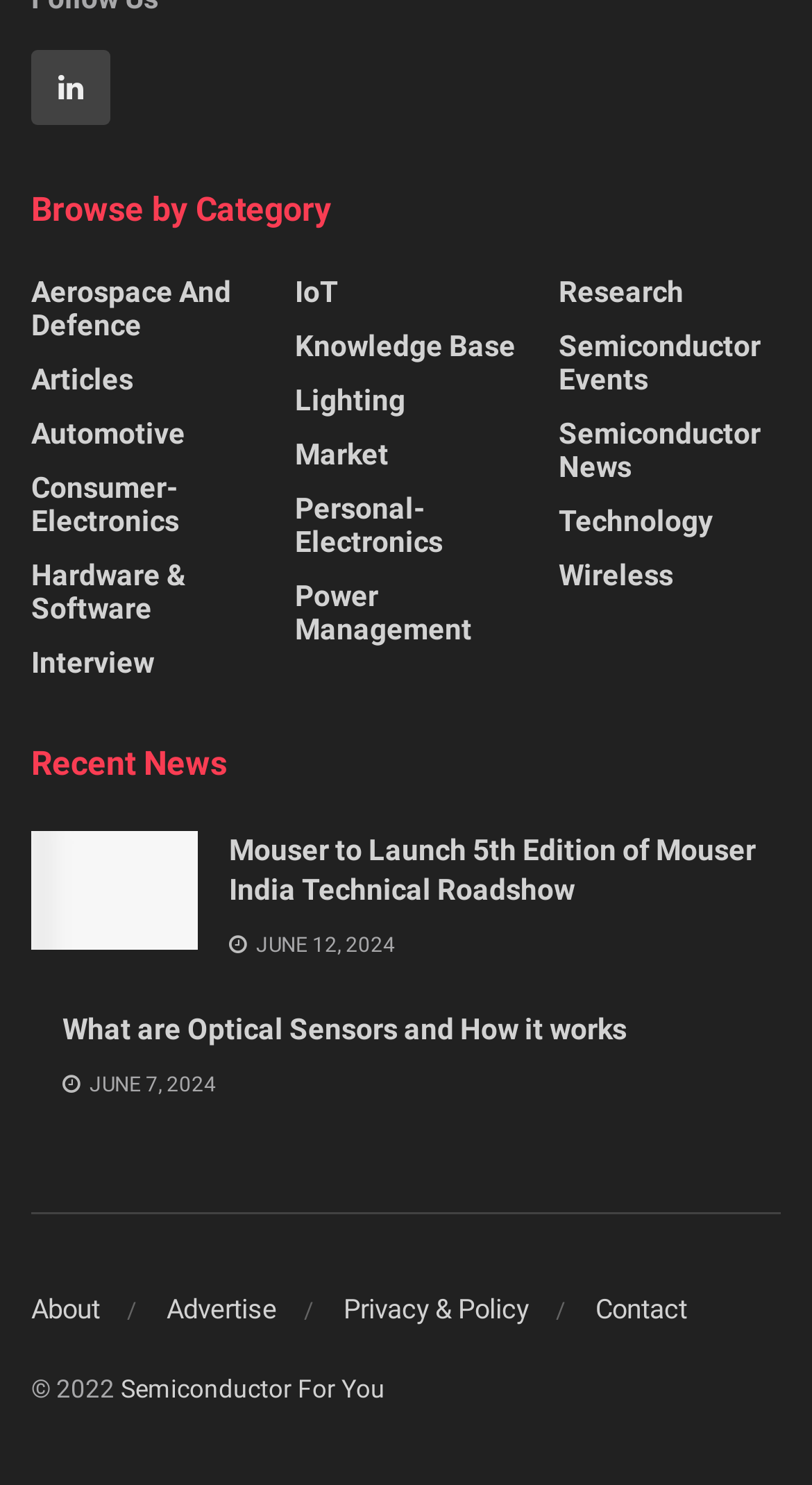Using the description: "Privacy & Policy", identify the bounding box of the corresponding UI element in the screenshot.

[0.423, 0.871, 0.651, 0.892]